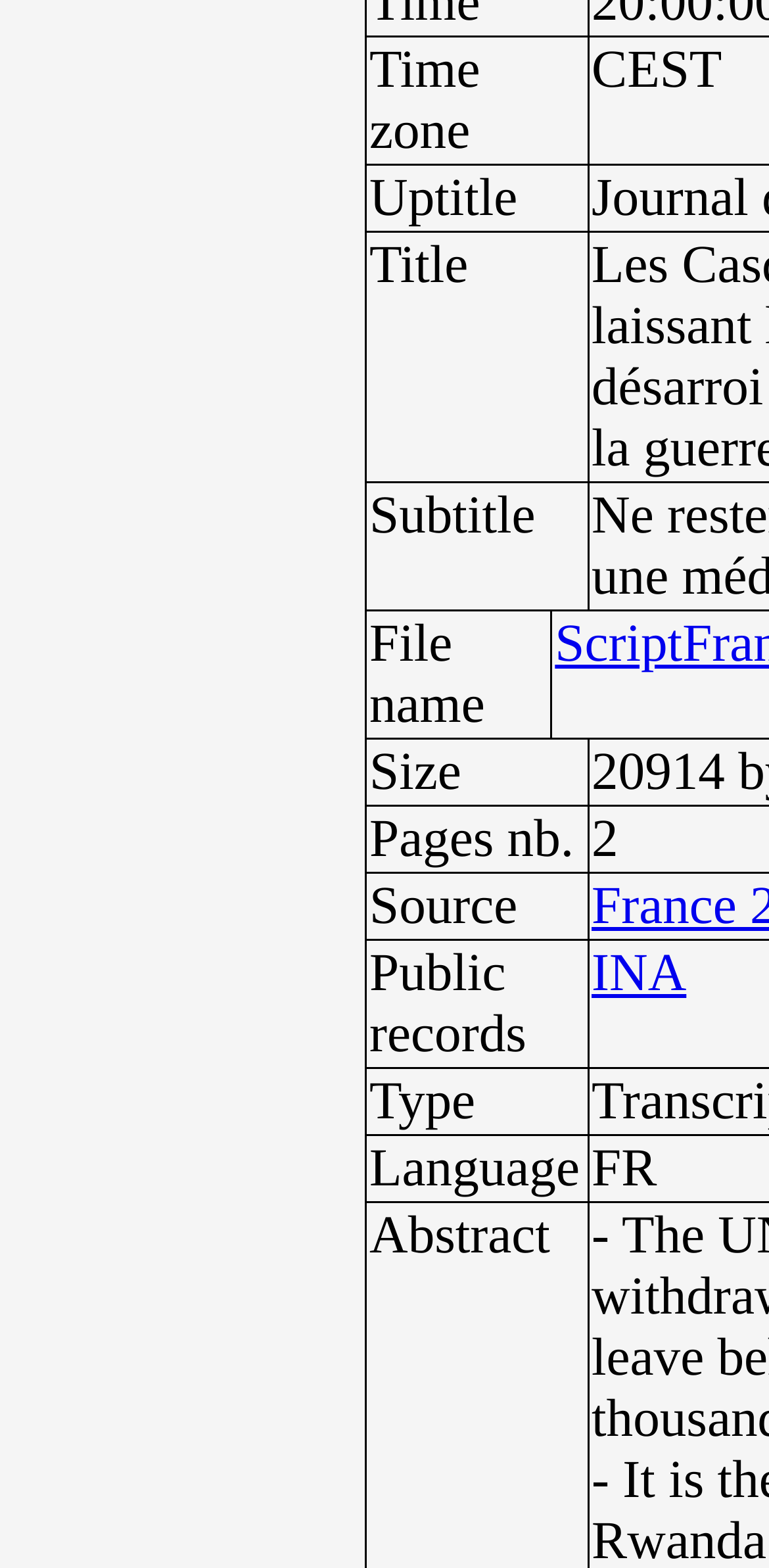What is the language of the document?
Based on the image, answer the question with as much detail as possible.

The language of the document is mentioned in the section labeled 'Language', where it says 'FR', which likely stands for French.